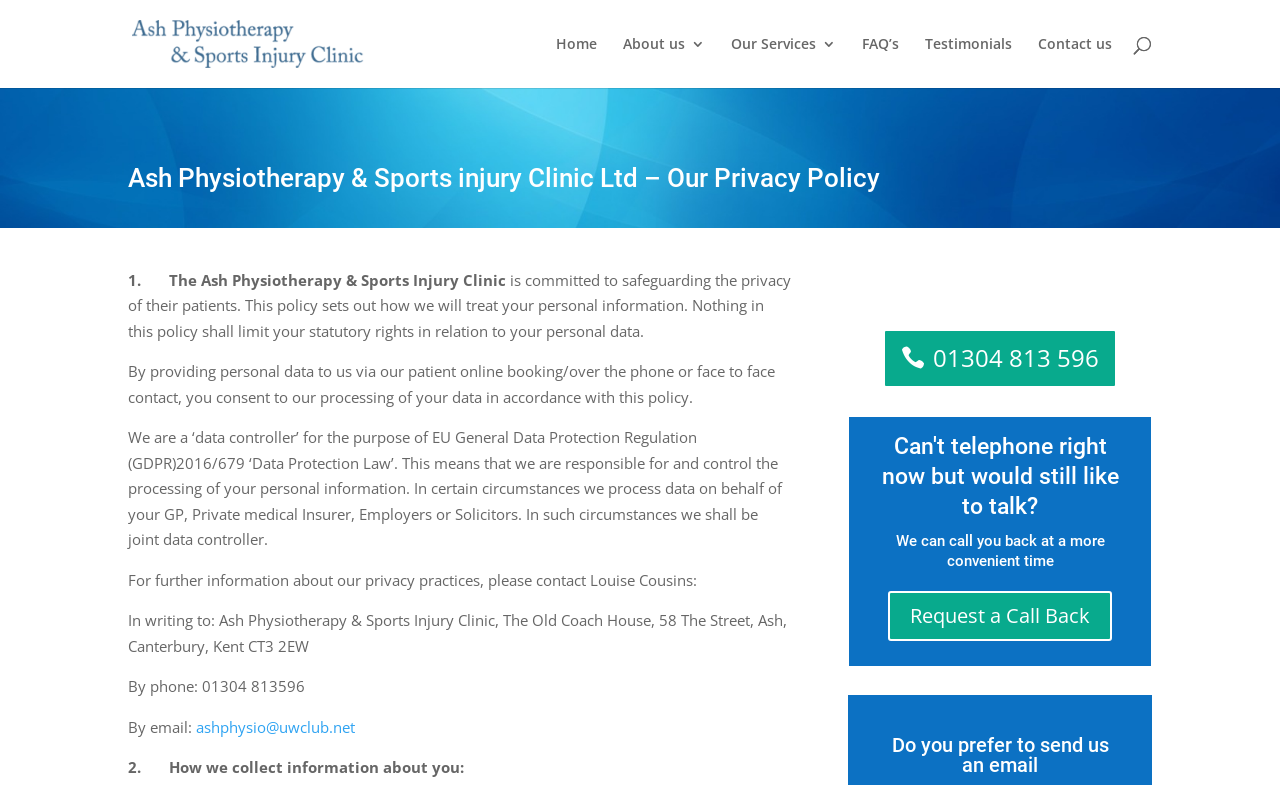With reference to the screenshot, provide a detailed response to the question below:
What is the name of the clinic?

The name of the clinic can be found in the top-left corner of the webpage, where it is written as 'Ash Physiotherapy and Sports Injury Clinic Ltd – Our Privacy Policy | Ash Physiotherapy and Sports Injury Clinic'. It is also mentioned in the image and link elements with the same text.